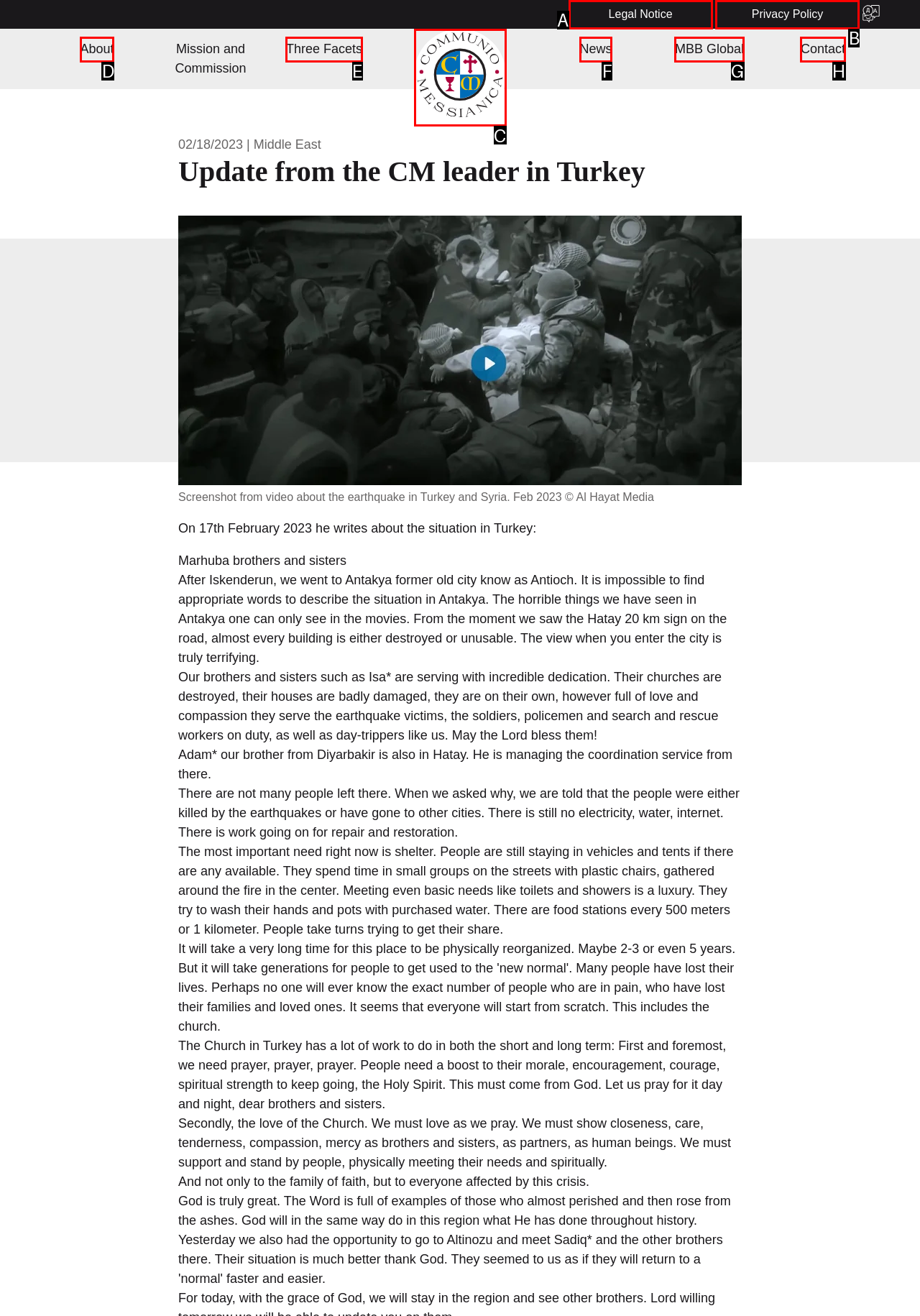Identify the correct lettered option to click in order to perform this task: Visit the 'Communio Messianica' website. Respond with the letter.

C